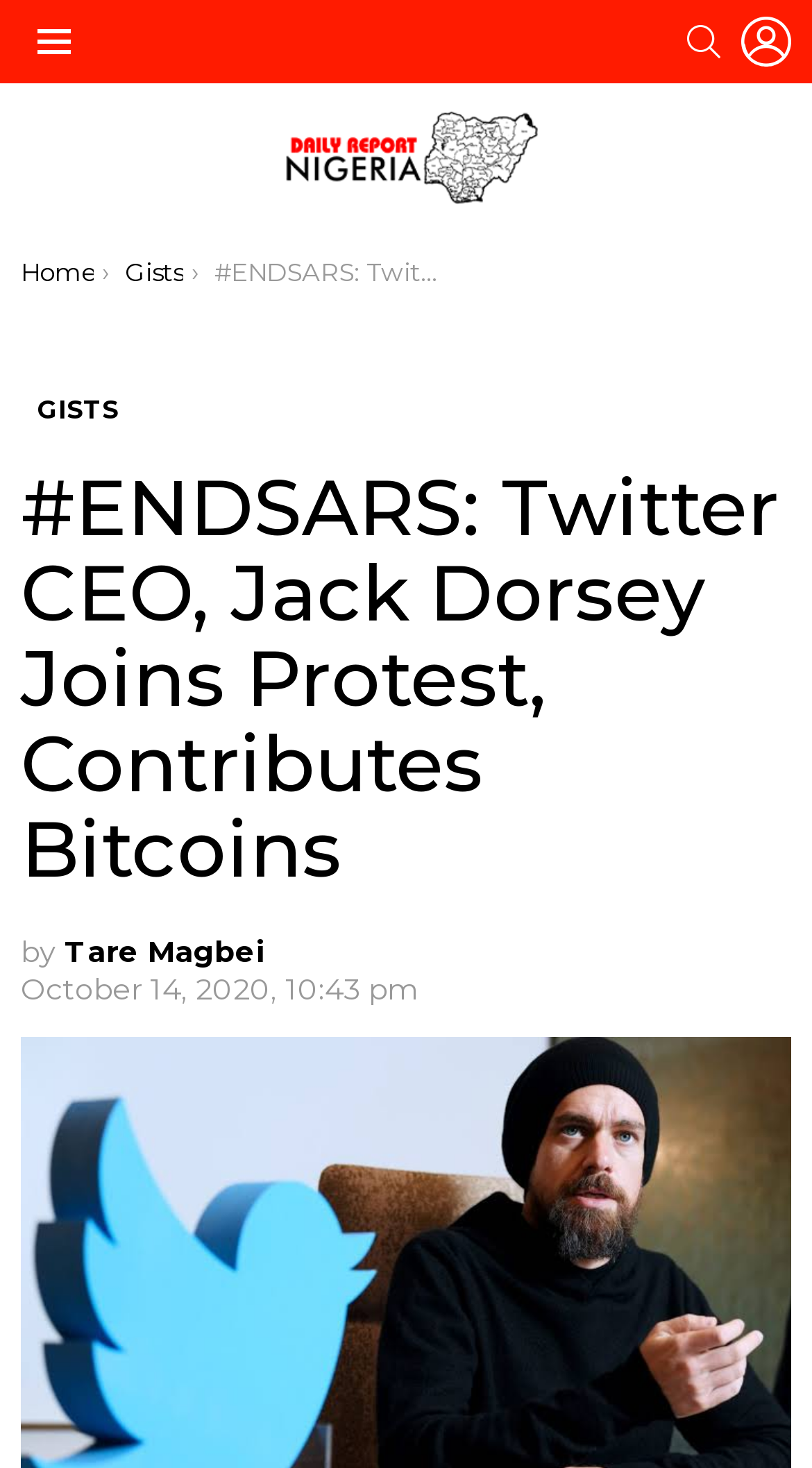What is the name of the news website?
Based on the visual content, answer with a single word or a brief phrase.

Daily Report Nigeria